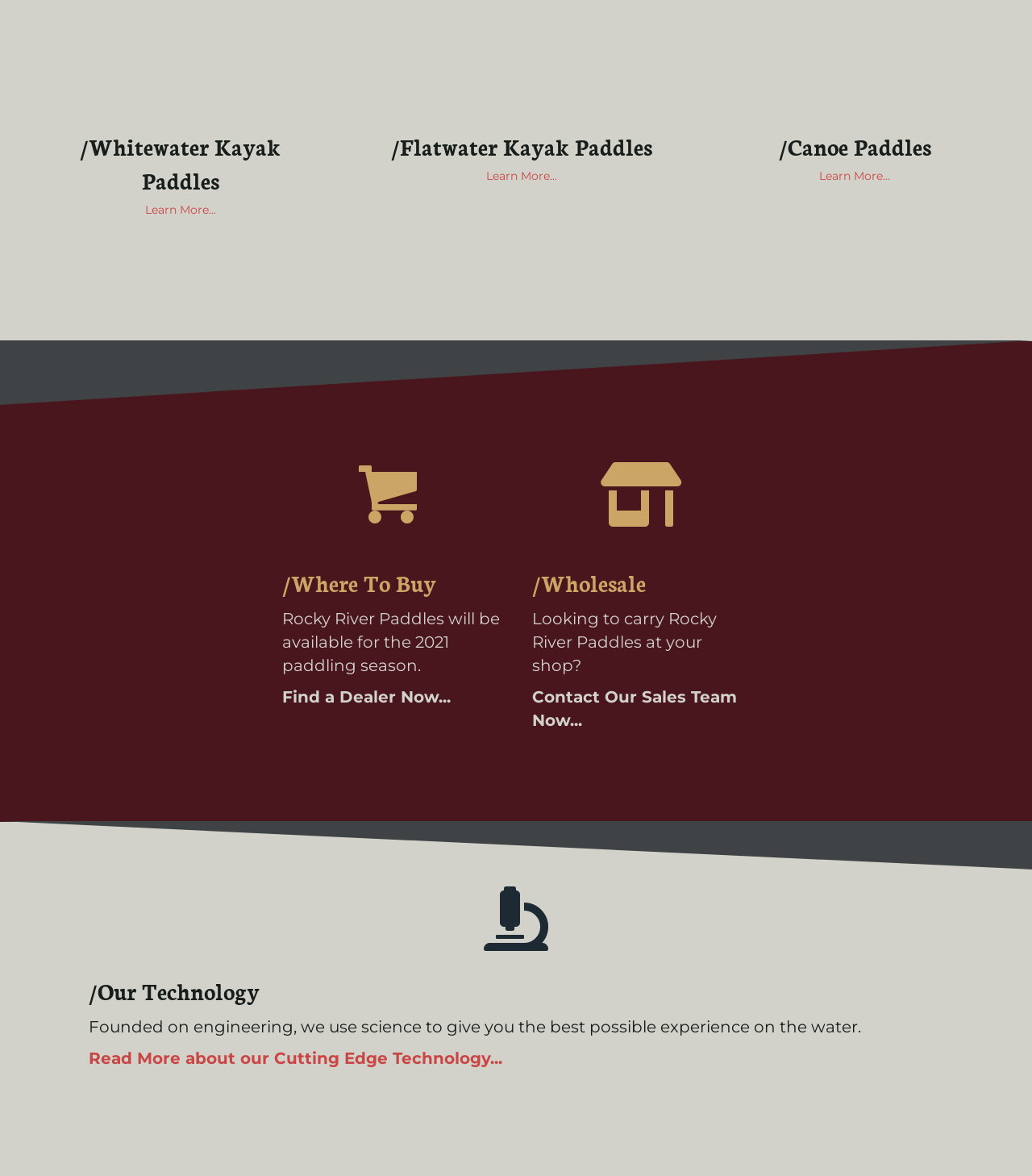Locate the bounding box coordinates for the element described below: "Contact Our Sales Team Now...". The coordinates must be four float values between 0 and 1, formatted as [left, top, right, bottom].

[0.516, 0.655, 0.714, 0.692]